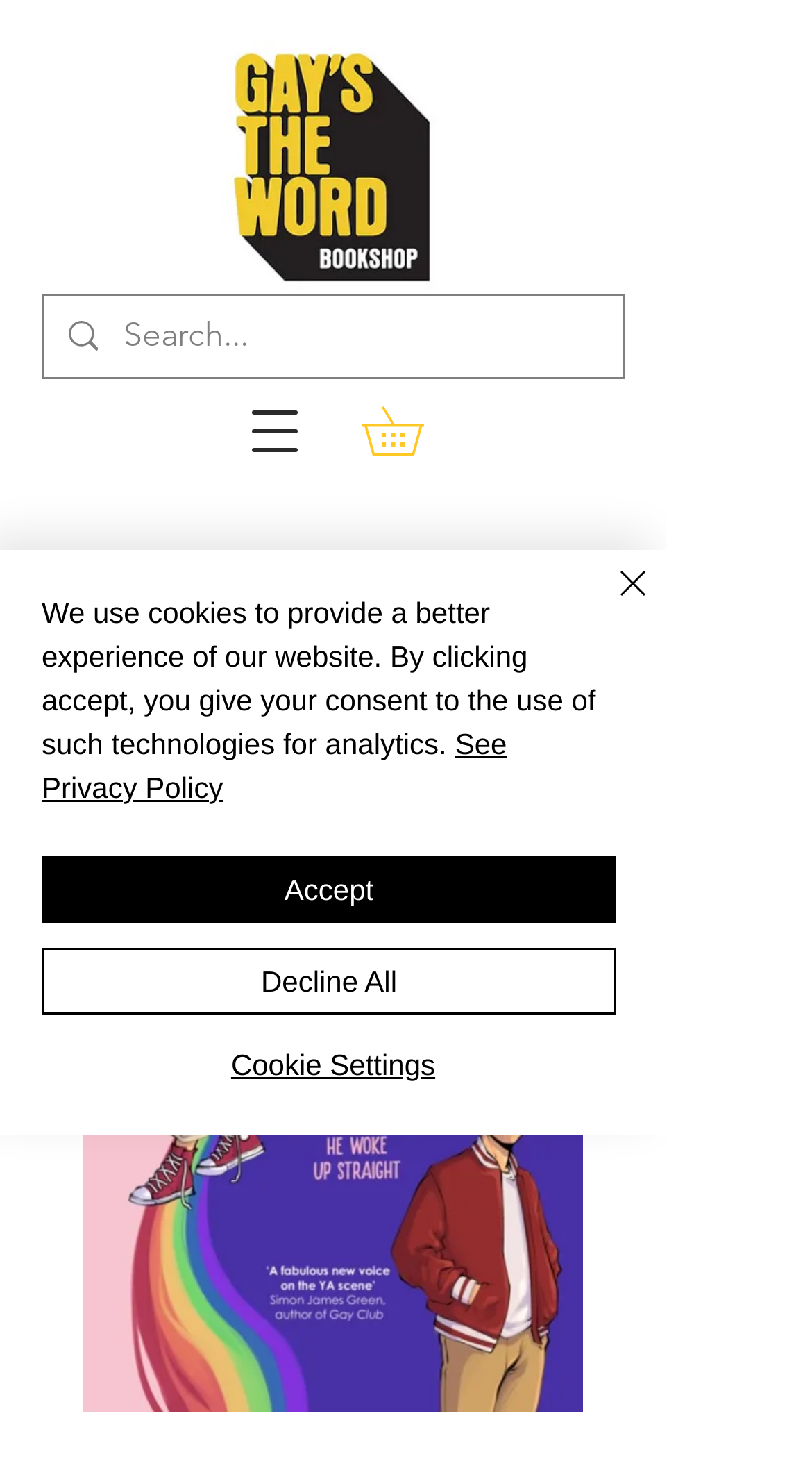Identify and provide the title of the webpage.

Straight Expectations by Calum McSwiggan